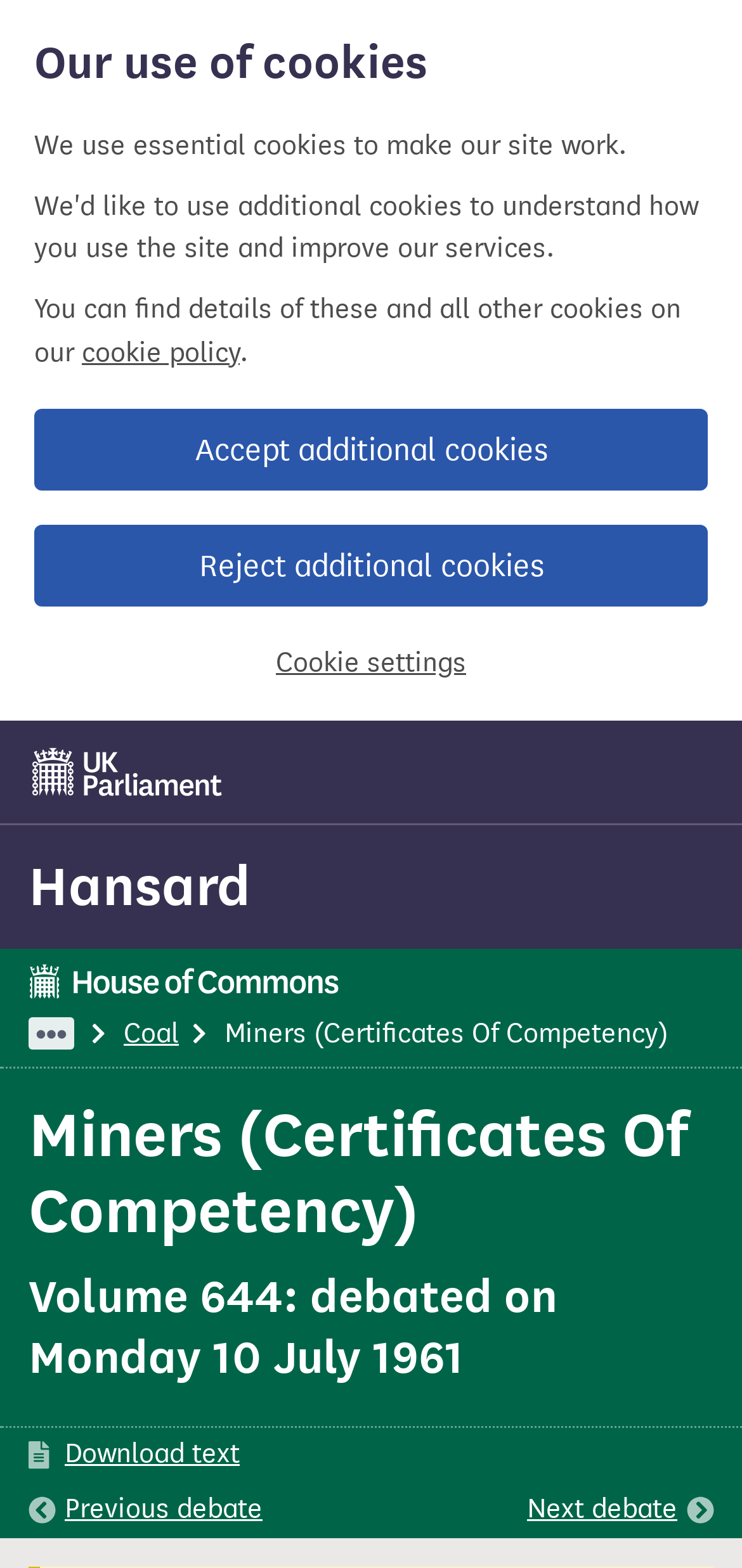Pinpoint the bounding box coordinates of the area that should be clicked to complete the following instruction: "view Hansard". The coordinates must be given as four float numbers between 0 and 1, i.e., [left, top, right, bottom].

[0.038, 0.543, 0.338, 0.587]